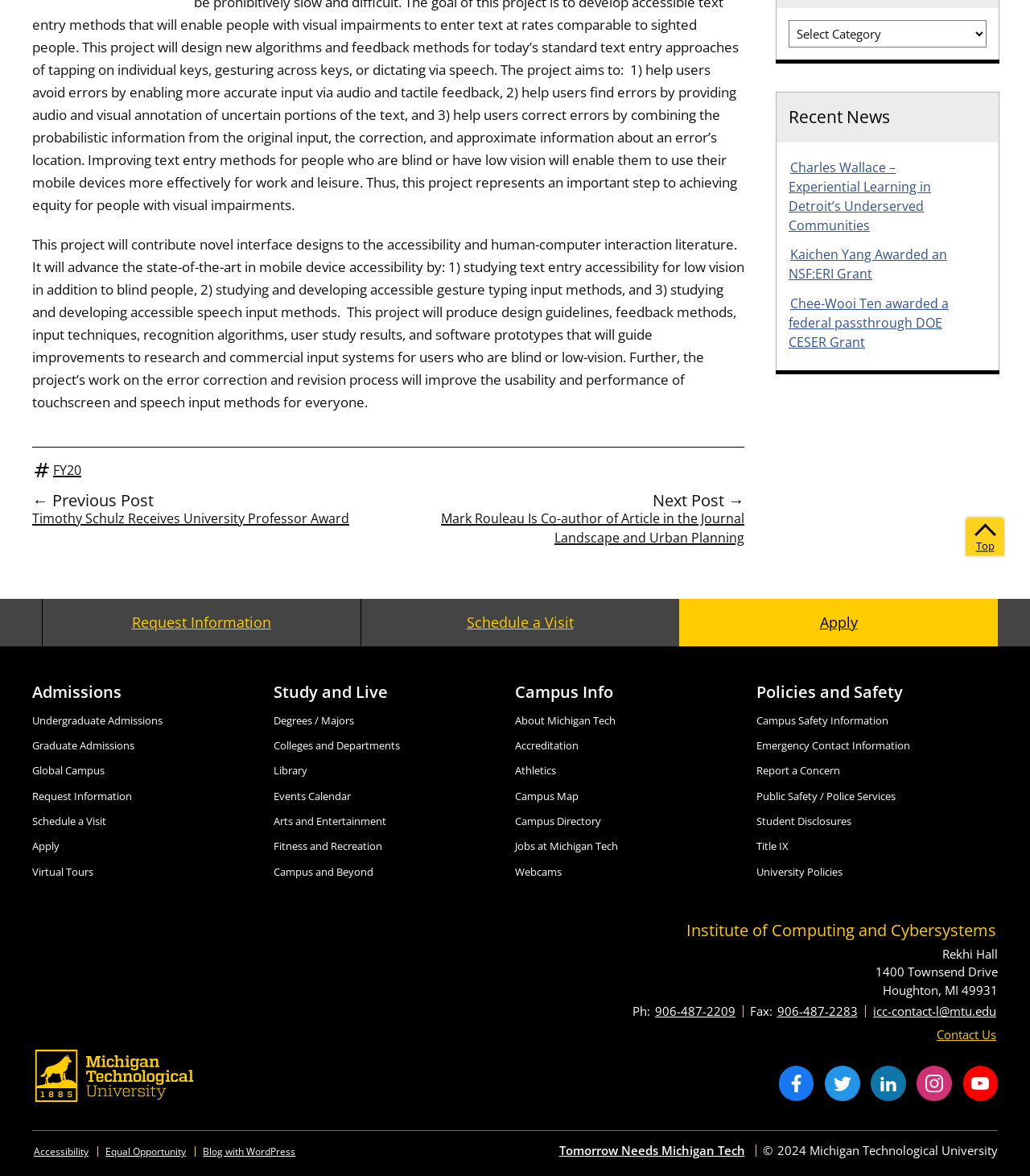Given the description of the UI element: "Tomorrow Needs Michigan Tech", predict the bounding box coordinates in the form of [left, top, right, bottom], with each value being a float between 0 and 1.

[0.541, 0.972, 0.725, 0.985]